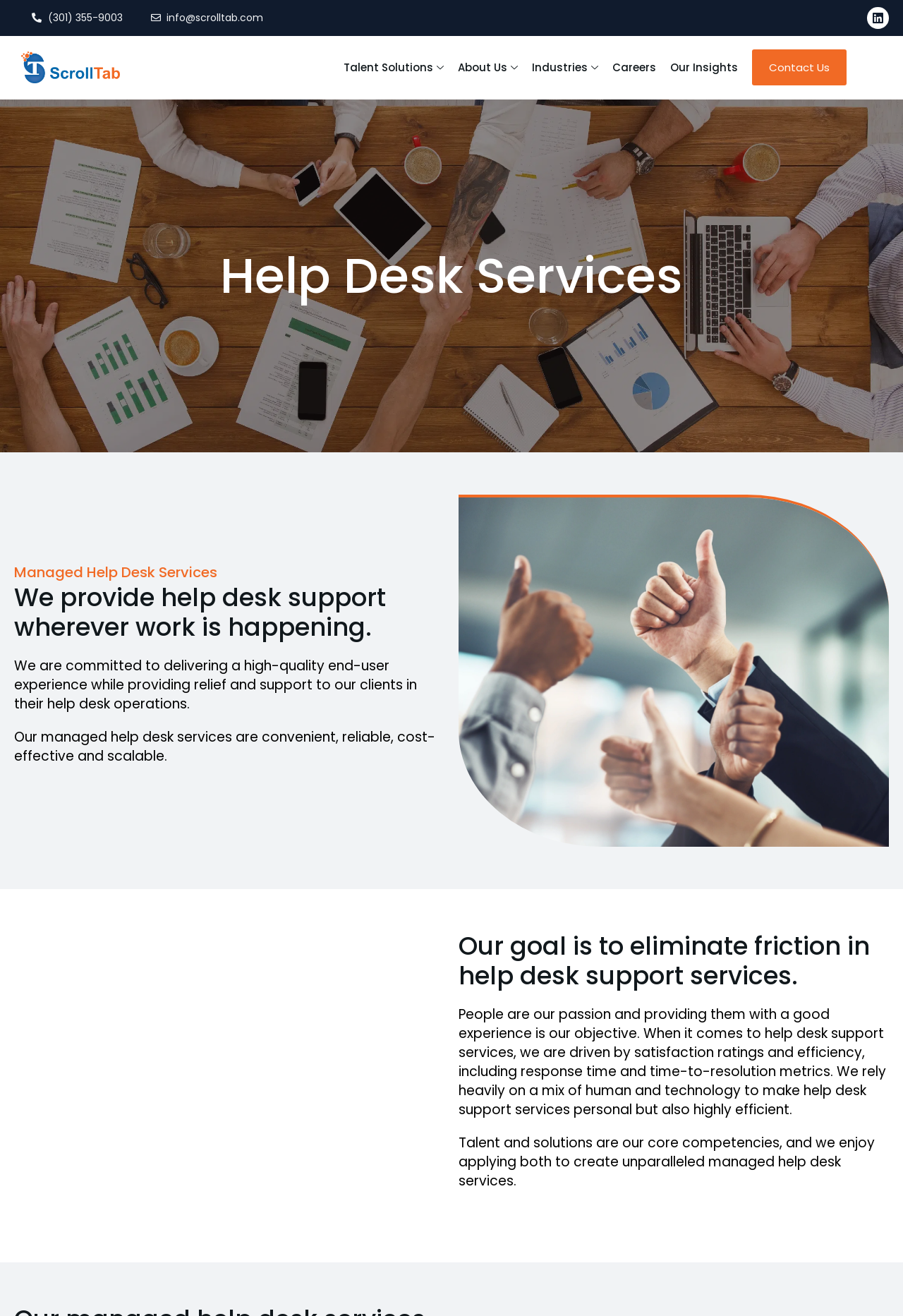Determine the bounding box coordinates of the section I need to click to execute the following instruction: "Contact Us". Provide the coordinates as four float numbers between 0 and 1, i.e., [left, top, right, bottom].

[0.833, 0.038, 0.938, 0.065]